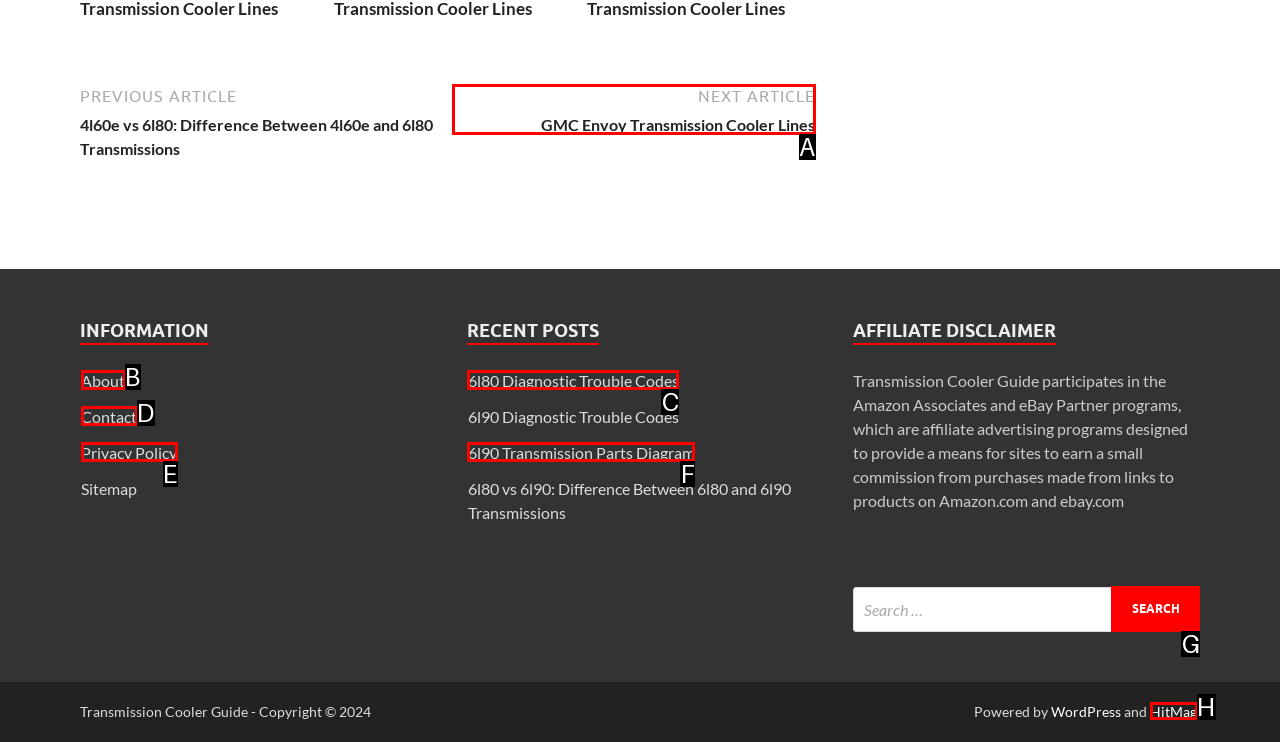Identify the HTML element that corresponds to the description: parent_node: Search for: value="Search" Provide the letter of the matching option directly from the choices.

G